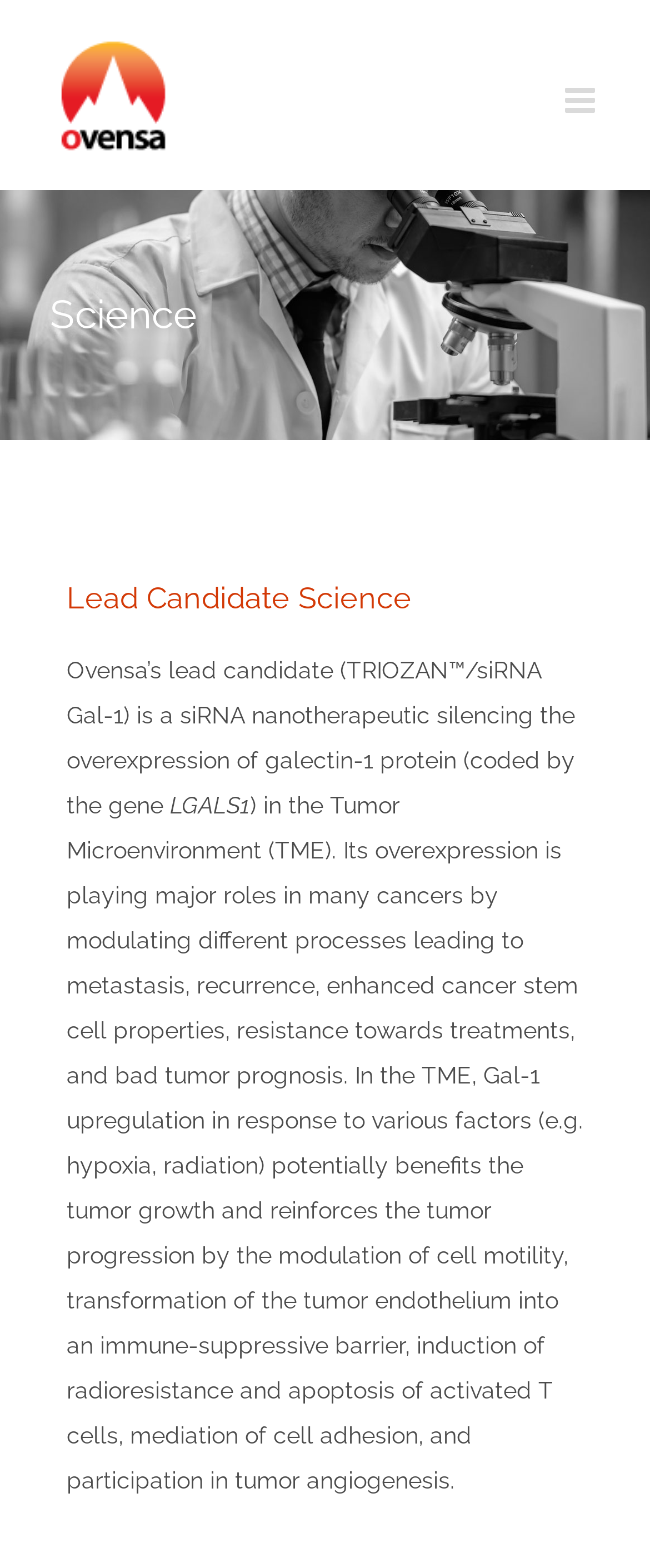Using the provided element description "Go to Top", determine the bounding box coordinates of the UI element.

[0.695, 0.627, 0.808, 0.674]